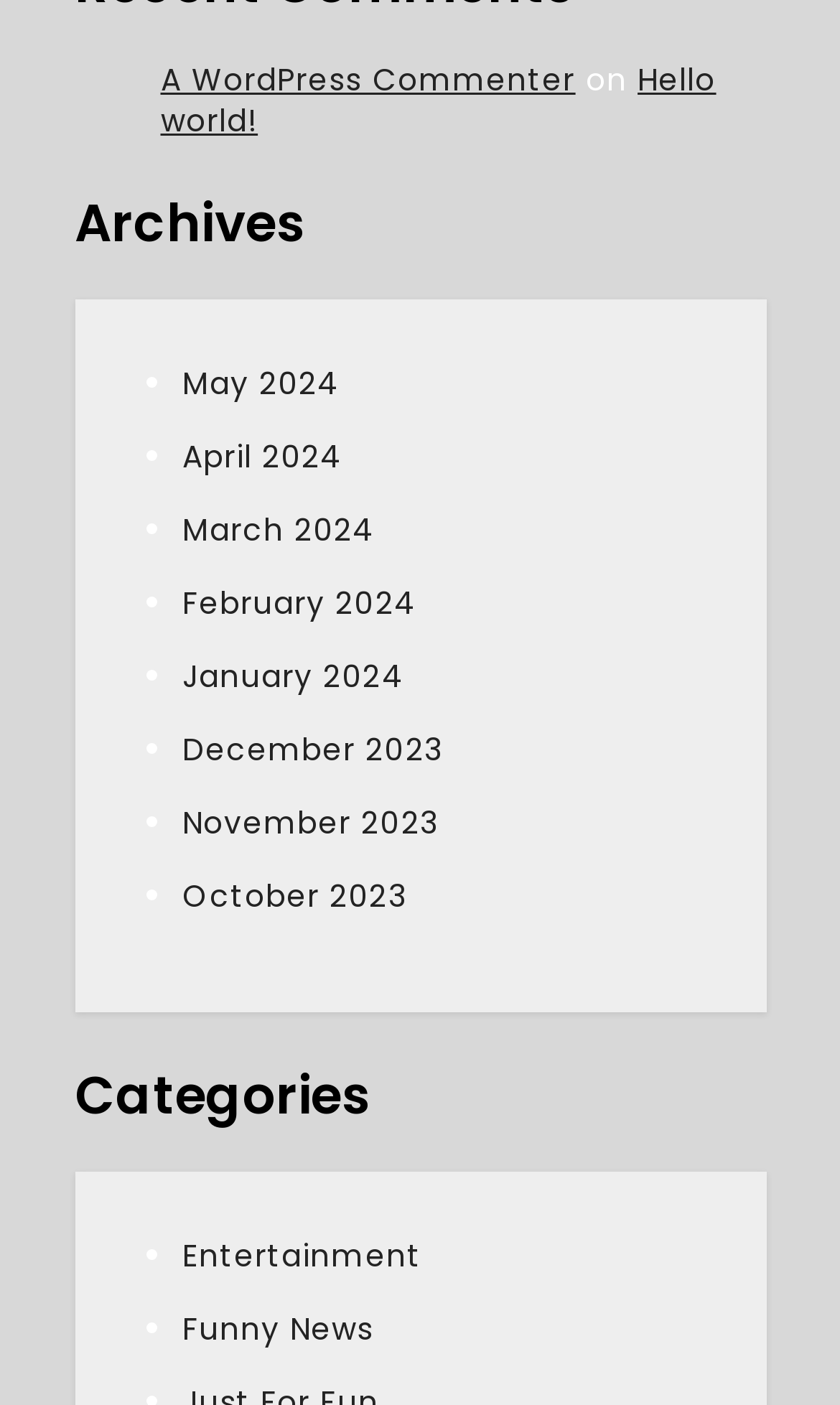Identify the bounding box of the UI element that matches this description: "April 2024".

[0.217, 0.31, 0.409, 0.341]